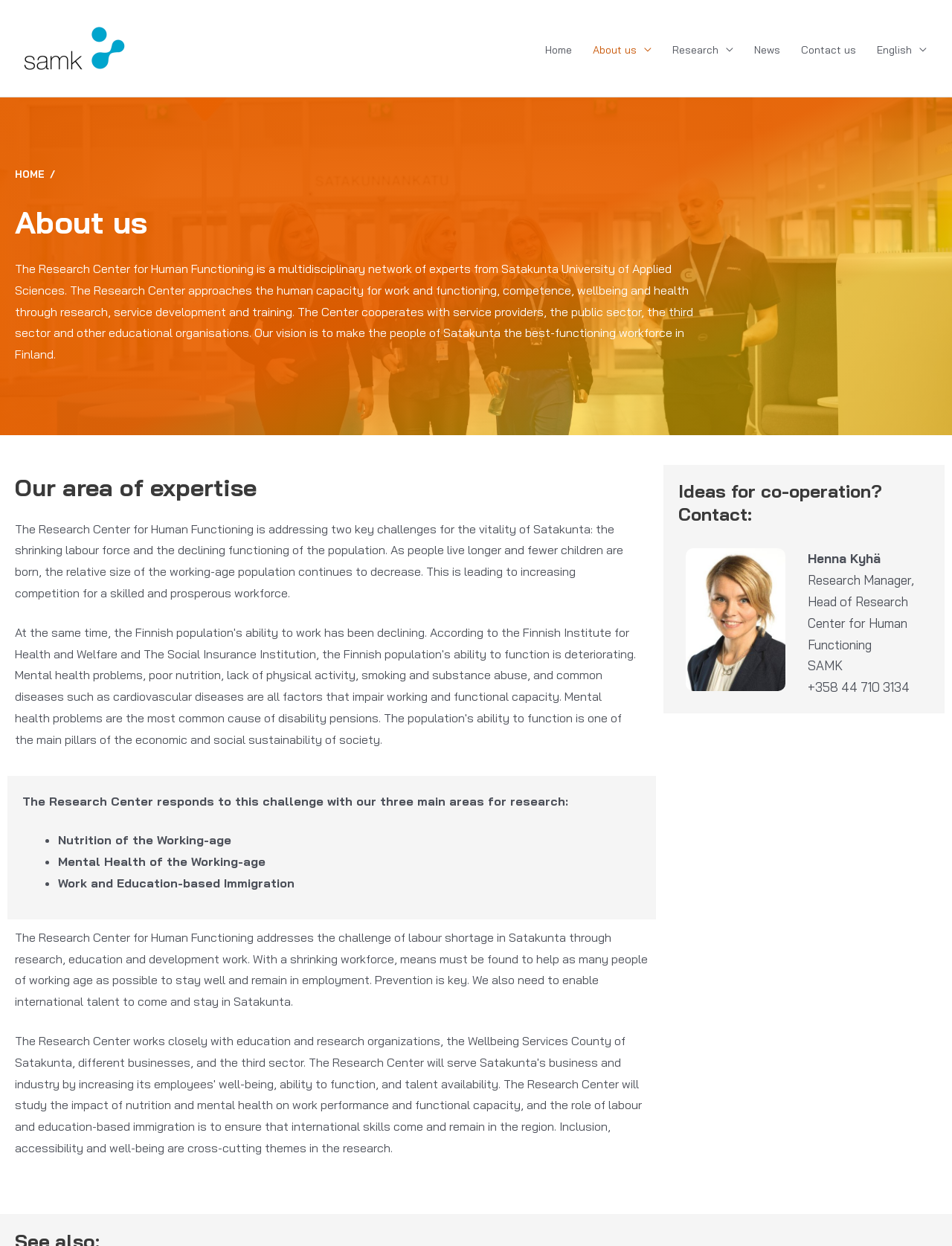What is the name of the university mentioned?
Relying on the image, give a concise answer in one word or a brief phrase.

Satakunta University of Applied Sciences